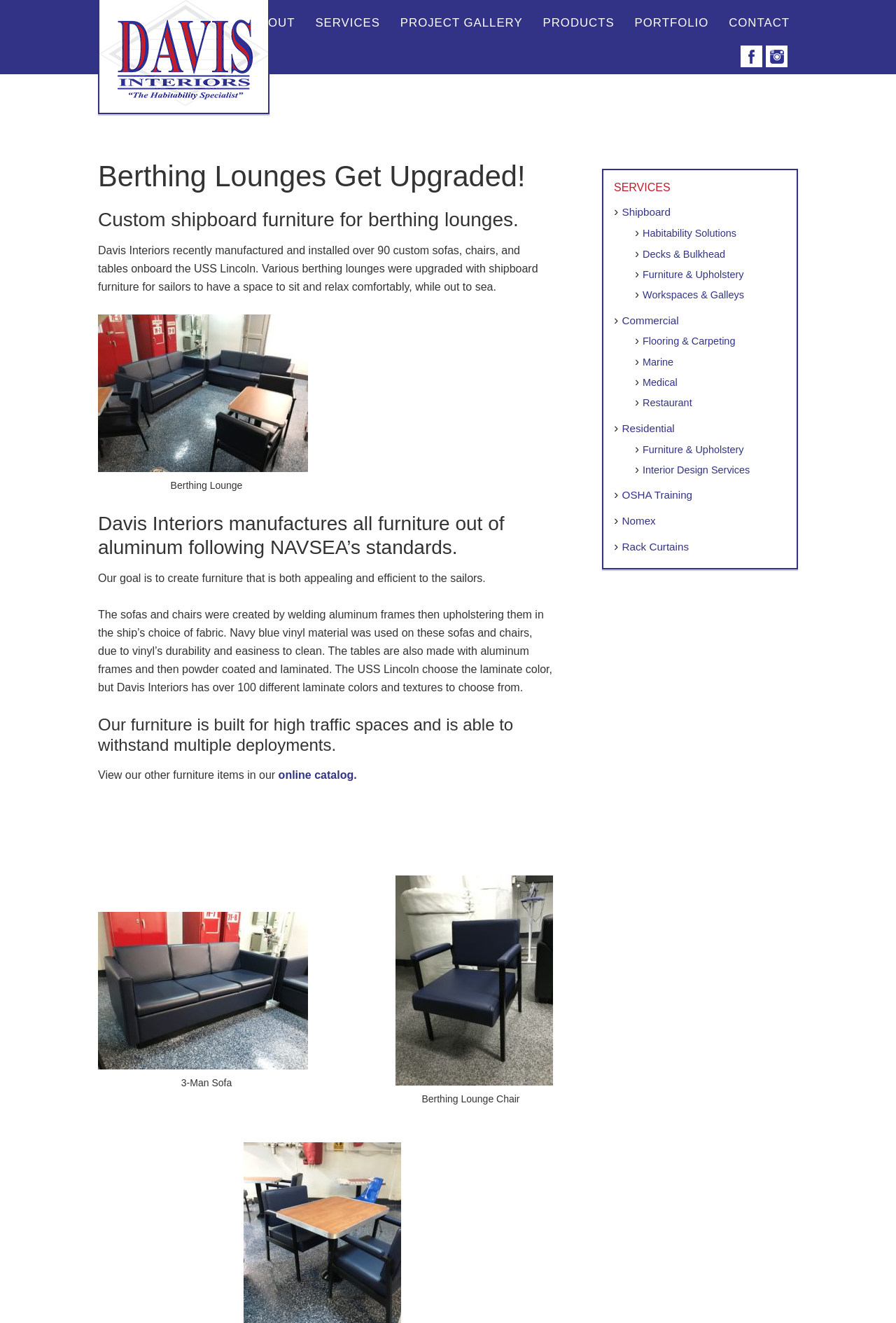What is the material used for the sofas and chairs?
Answer the question with a single word or phrase derived from the image.

Navy blue vinyl